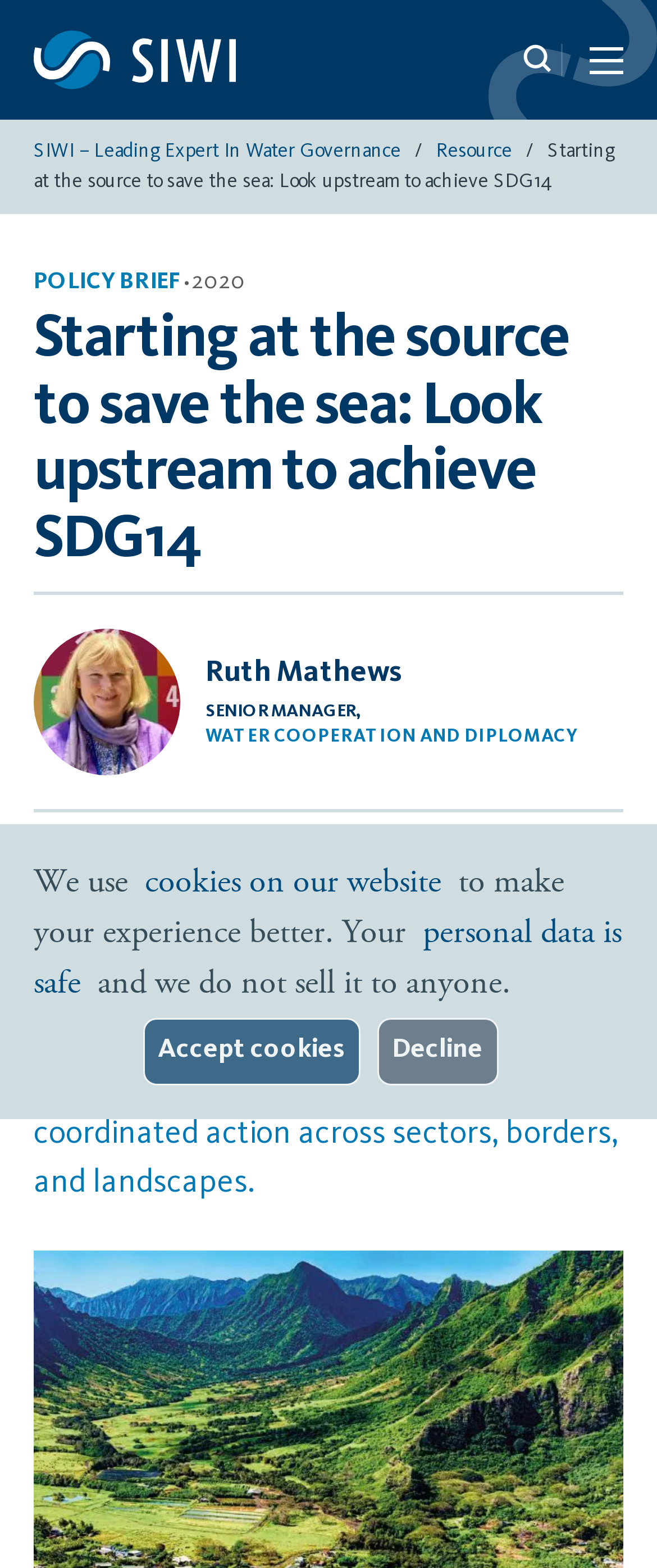Please extract and provide the main headline of the webpage.

Starting at the source to save the sea: Look upstream to achieve SDG14